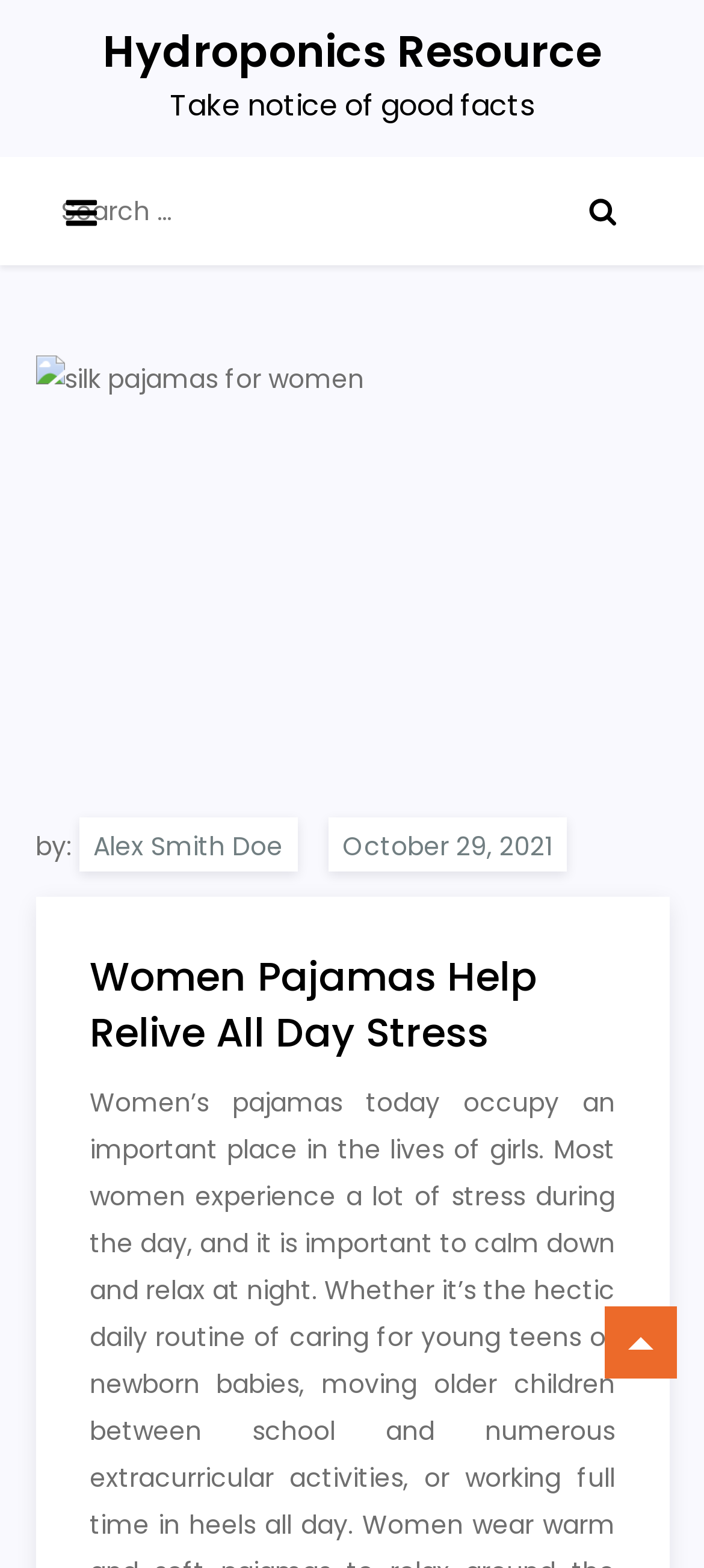Utilize the details in the image to give a detailed response to the question: What is the topic of the article?

I found the topic of the article by looking at the heading 'Women Pajamas Help Relive All Day Stress' which is a prominent element on the page.